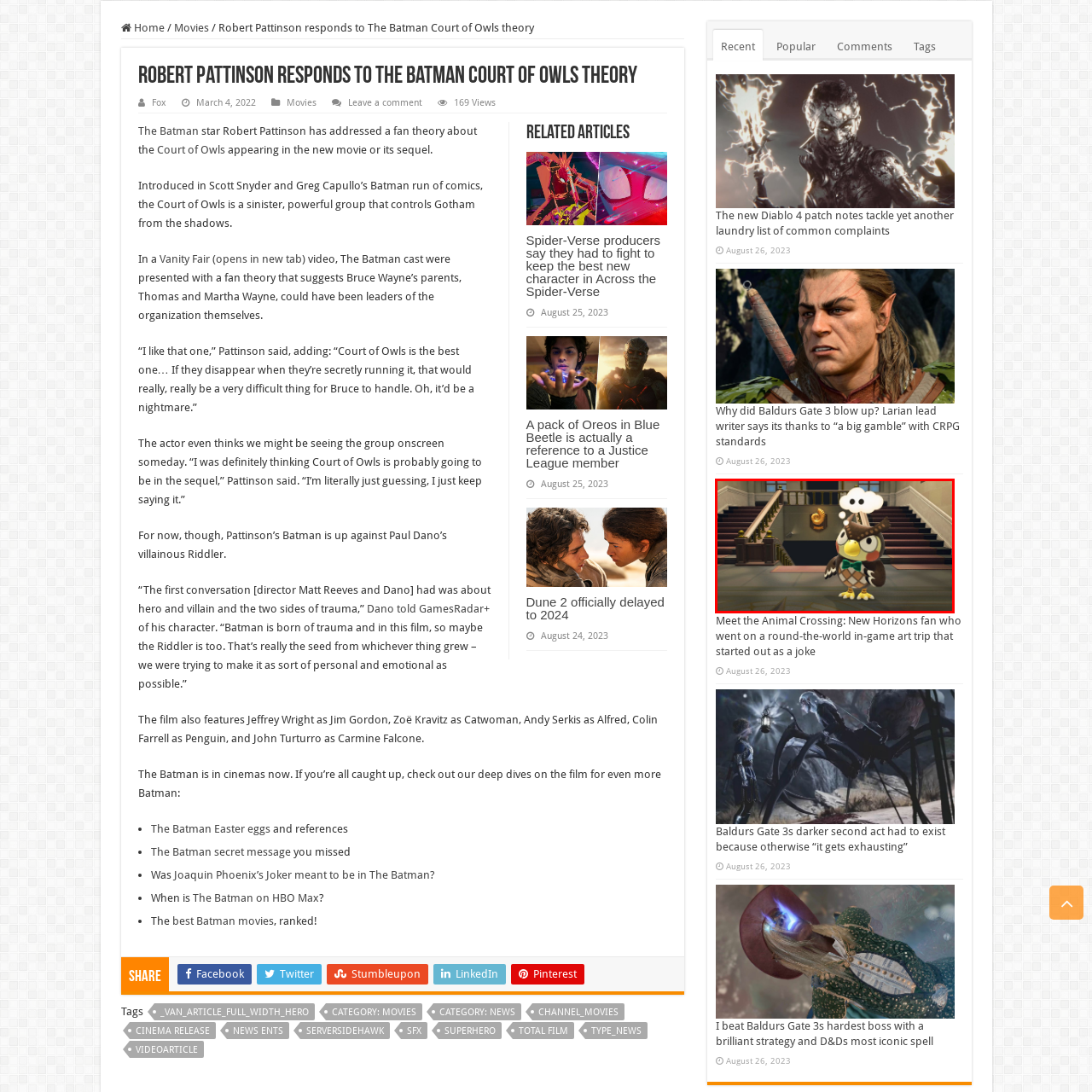Draft a detailed caption for the image located inside the red outline.

In this charming scene from a popular video game, an anthropomorphic owl character stands thoughtfully at the base of a grand staircase. Dressed in a stylish green bow tie and exhibiting a whimsical expression, the owl is depicted with a thought bubble above its head, indicating contemplation or curiosity. The backdrop features a beautifully designed interior, complete with elegant stairs and an ornate wall decoration shaped like a shell, suggesting a blend of nature and sophistication in the game's aesthetic. The overall atmosphere evokes a sense of adventure and exploration, fitting for the character's role in guiding players through interactions and discoveries within the game world.